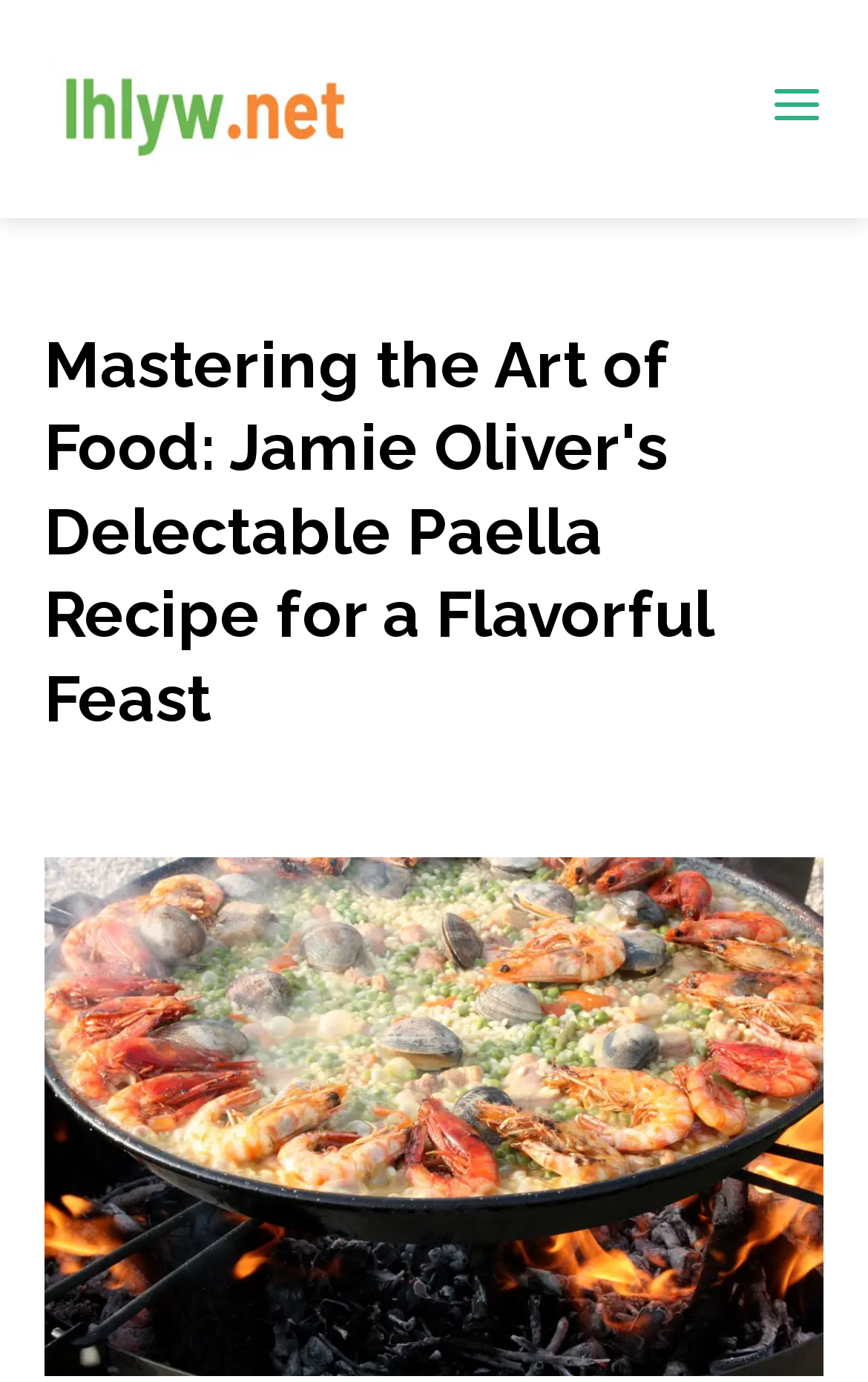Please find the top heading of the webpage and generate its text.

Mastering the Art of Food: Jamie Oliver's Delectable Paella Recipe for a Flavorful Feast